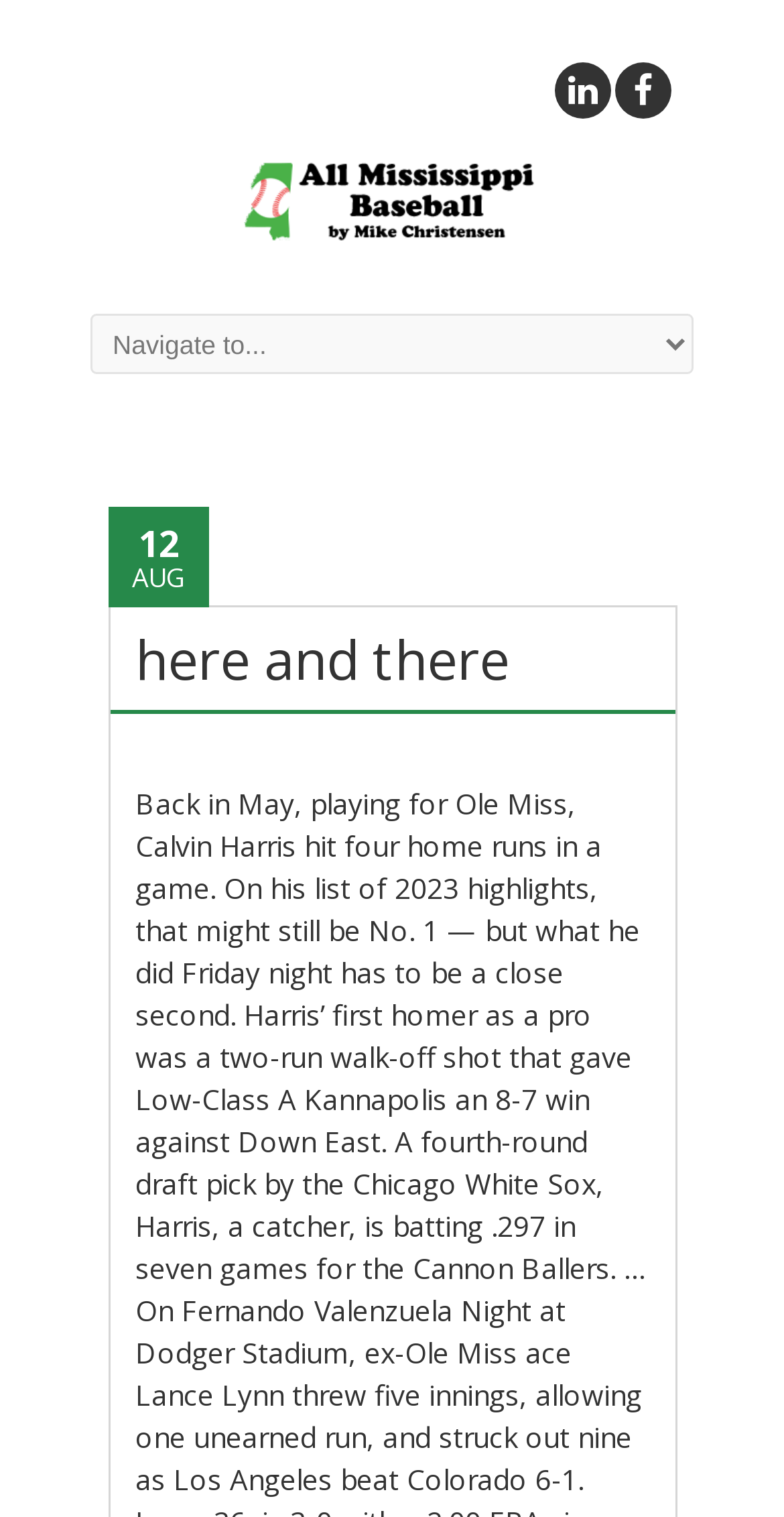Locate the bounding box of the UI element defined by this description: "title="facebook"". The coordinates should be given as four float numbers between 0 and 1, formatted as [left, top, right, bottom].

[0.782, 0.04, 0.859, 0.08]